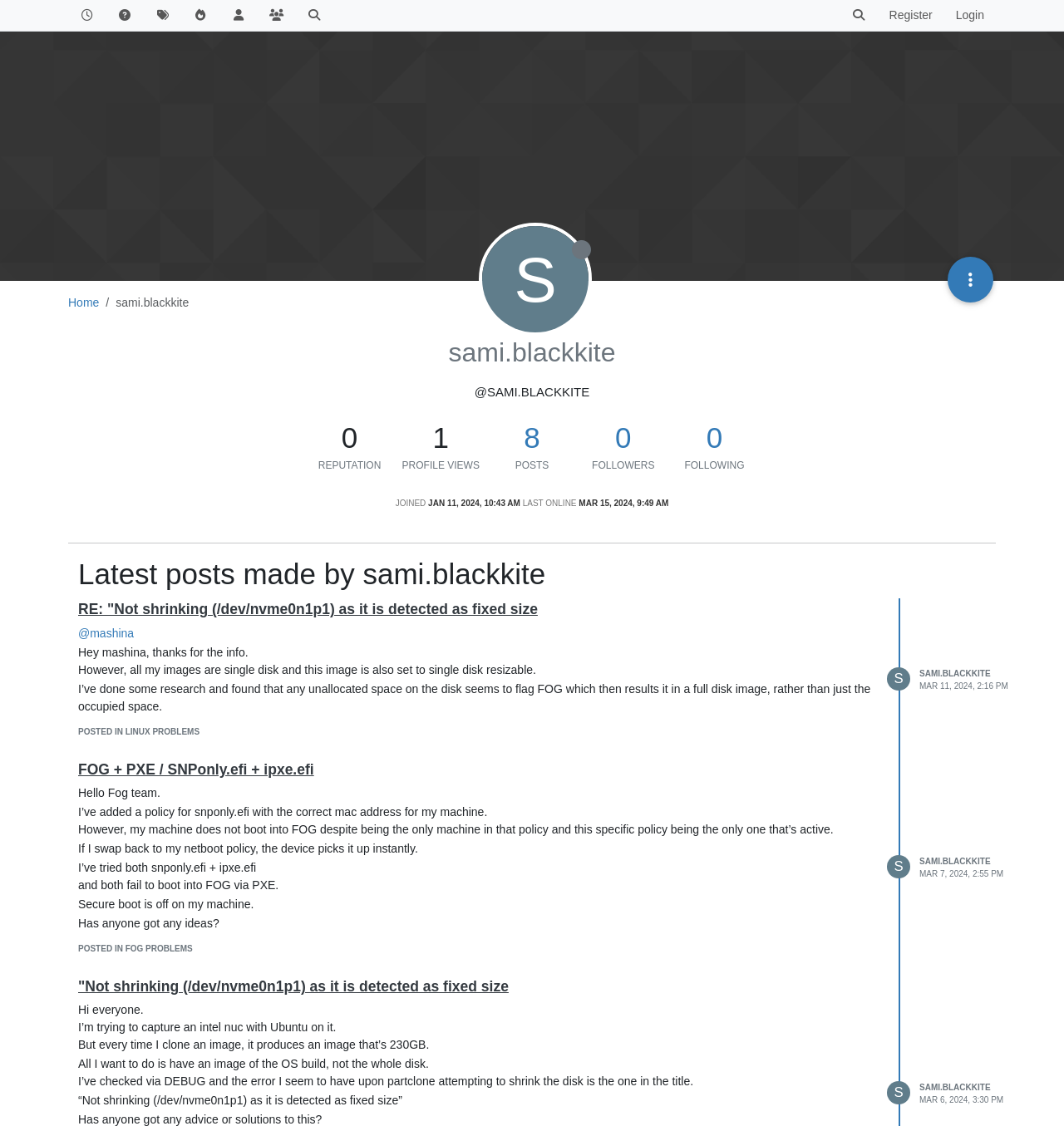Find the bounding box coordinates of the element to click in order to complete this instruction: "Read the latest post made by sami.blackkite". The bounding box coordinates must be four float numbers between 0 and 1, denoted as [left, top, right, bottom].

[0.073, 0.534, 0.505, 0.549]